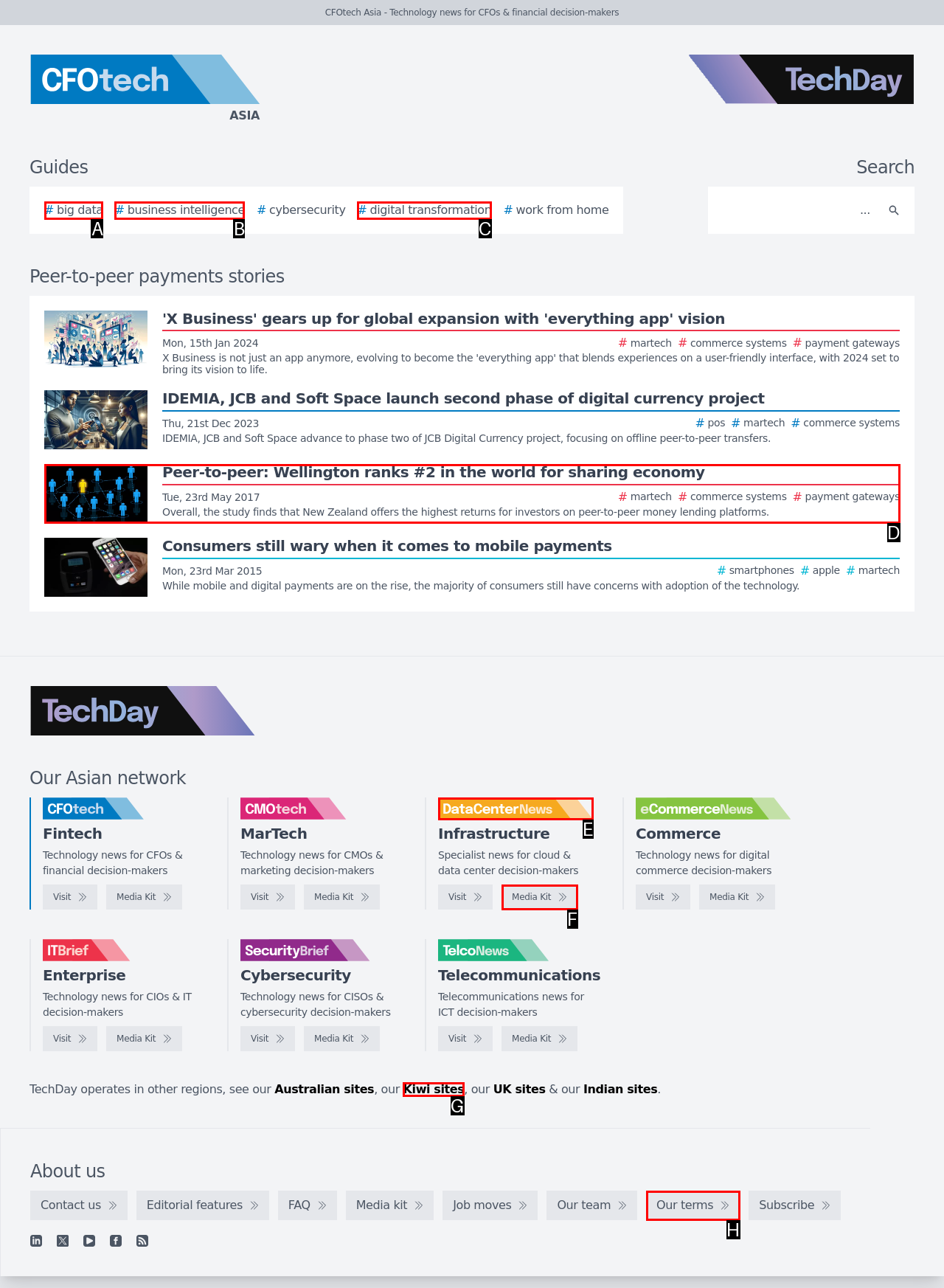Examine the description: Our Programs and indicate the best matching option by providing its letter directly from the choices.

None